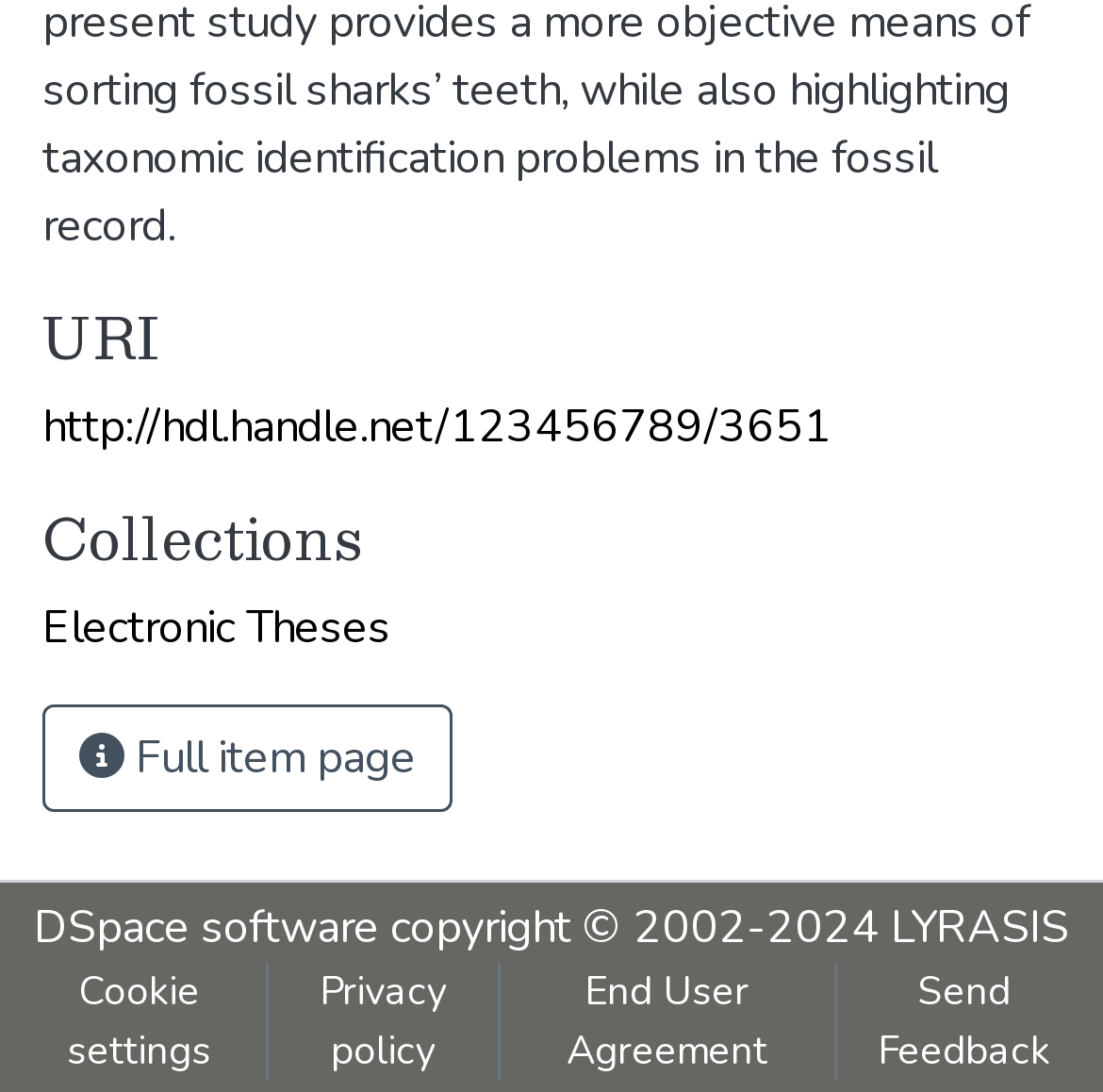What is the name of the collection?
Give a detailed response to the question by analyzing the screenshot.

The name of the collection can be found in the link element with the text 'Electronic Theses' which is located below the 'Collections' heading.